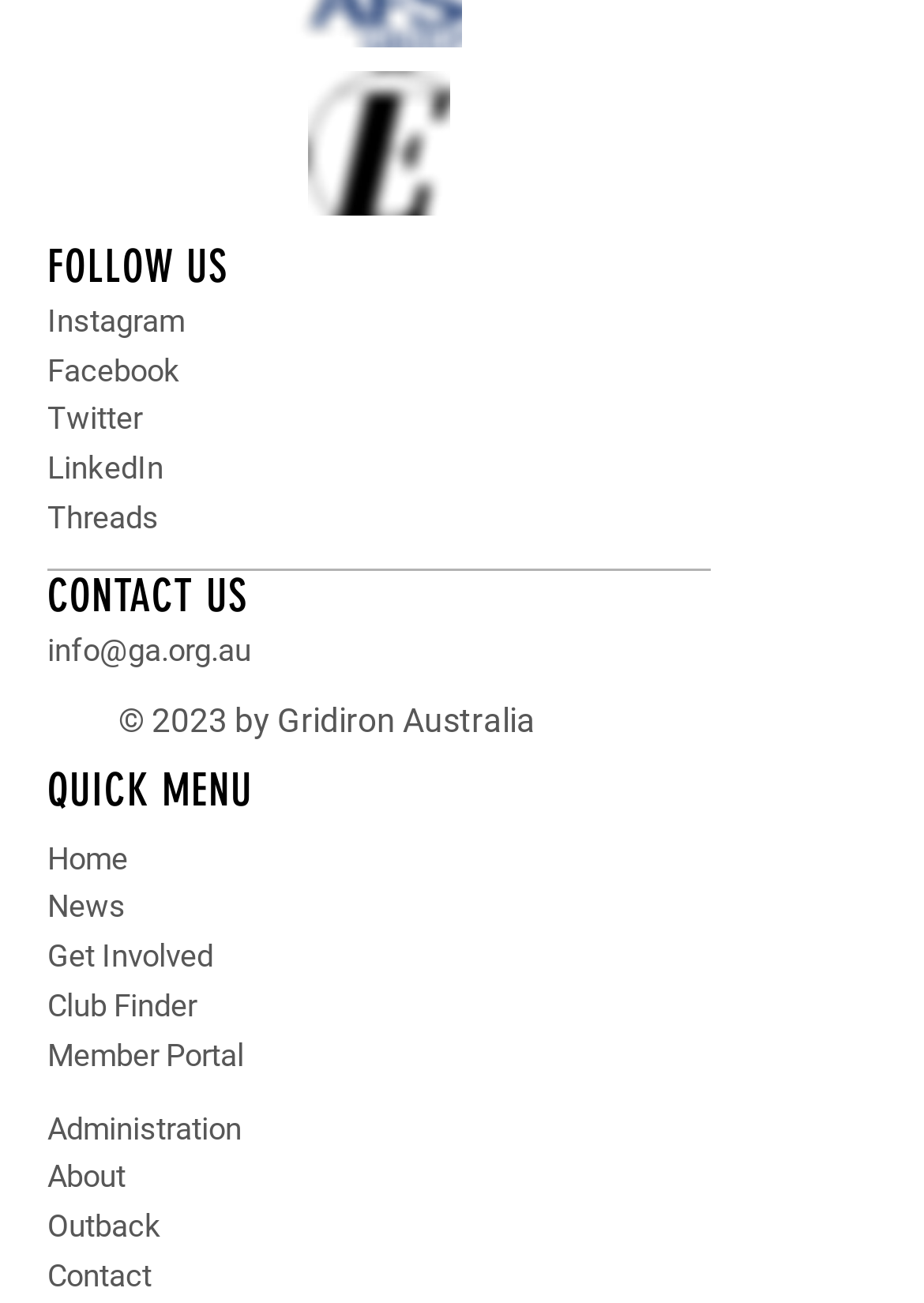Bounding box coordinates are specified in the format (top-left x, top-left y, bottom-right x, bottom-right y). All values are floating point numbers bounded between 0 and 1. Please provide the bounding box coordinate of the region this sentence describes: Club Finder

[0.051, 0.758, 0.213, 0.785]